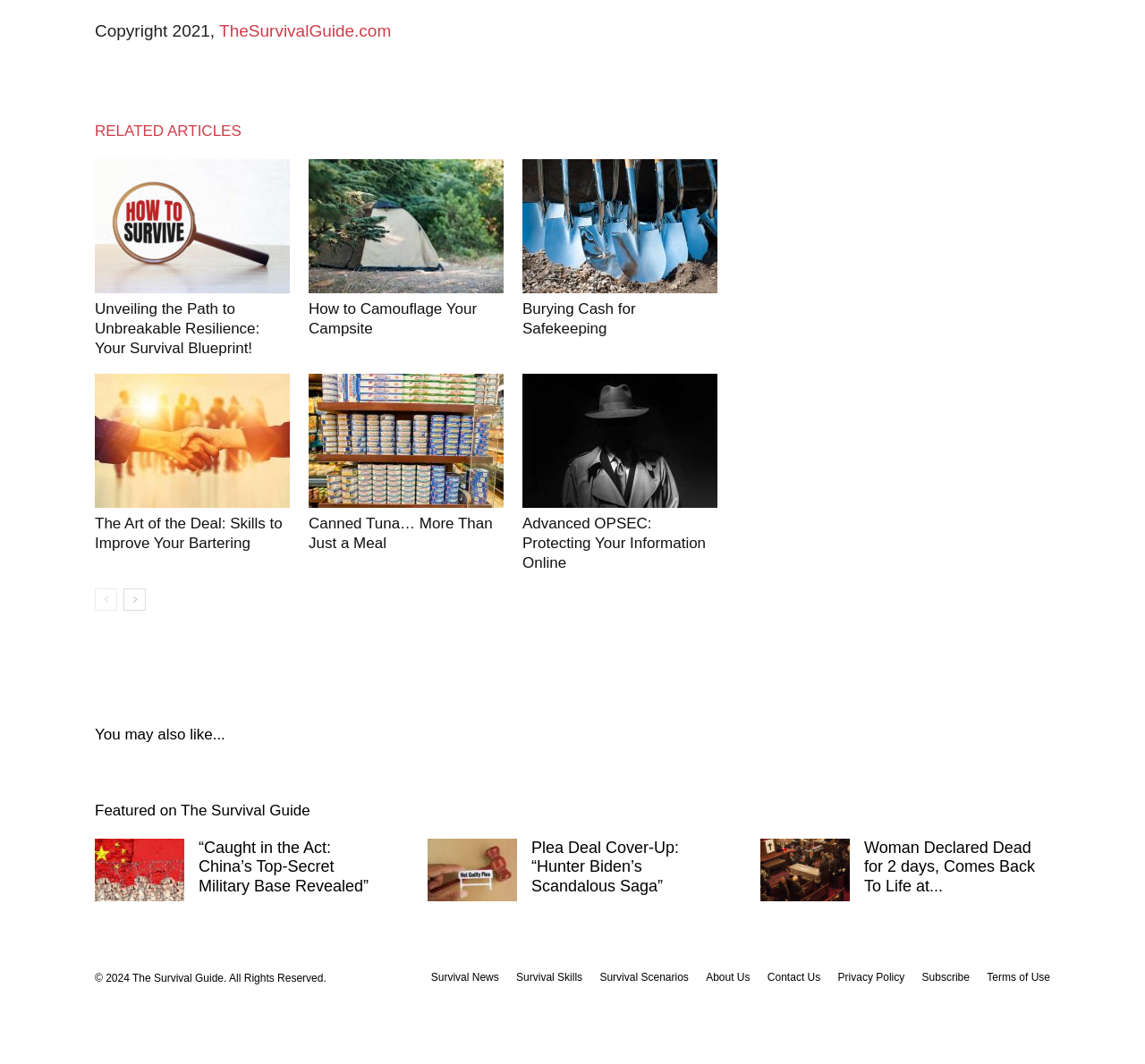Using the information from the screenshot, answer the following question thoroughly:
What is the purpose of the 'prev-page' and 'next-page' links?

I inferred the purpose of the 'prev-page' and 'next-page' links by looking at their positions and text. They are likely used for navigation between pages.